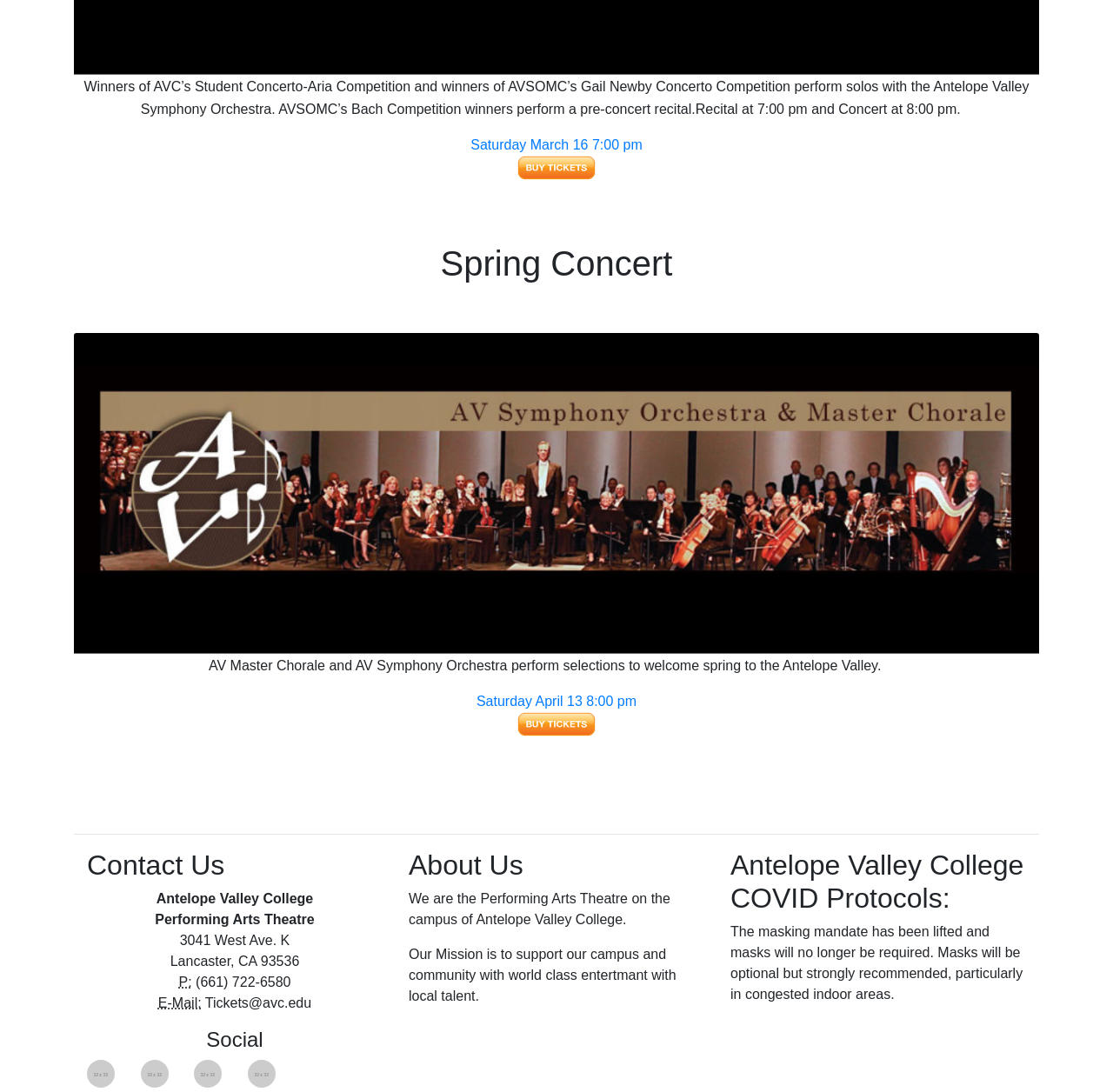Locate the bounding box of the UI element described by: "Metal Detector Rental" in the given webpage screenshot.

None